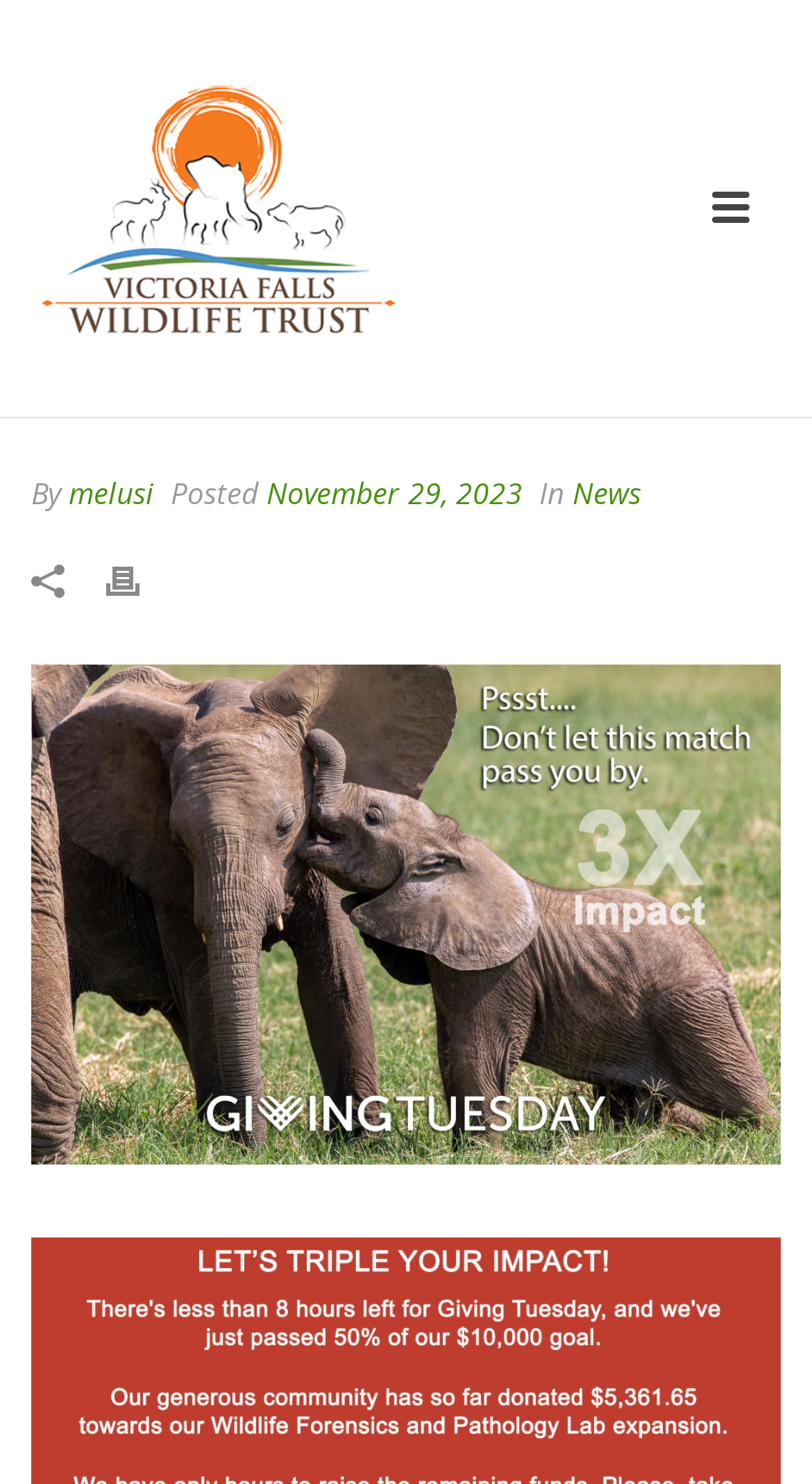Locate the UI element described by November 29, 2023 and provide its bounding box coordinates. Use the format (top-left x, top-left y, bottom-right x, bottom-right y) with all values as floating point numbers between 0 and 1.

[0.328, 0.319, 0.644, 0.345]